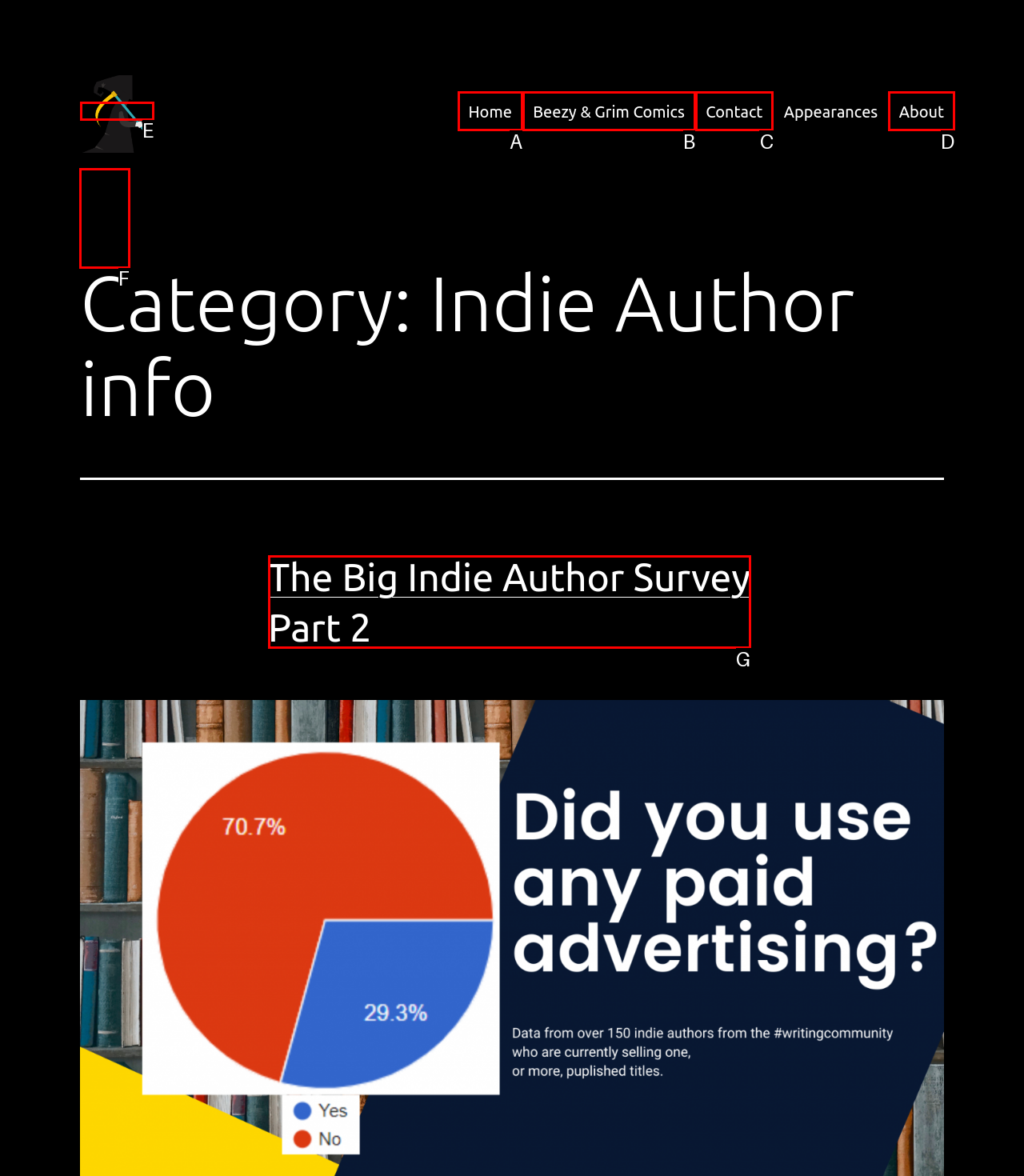Please select the letter of the HTML element that fits the description: Ross Young - Author. Answer with the option's letter directly.

F